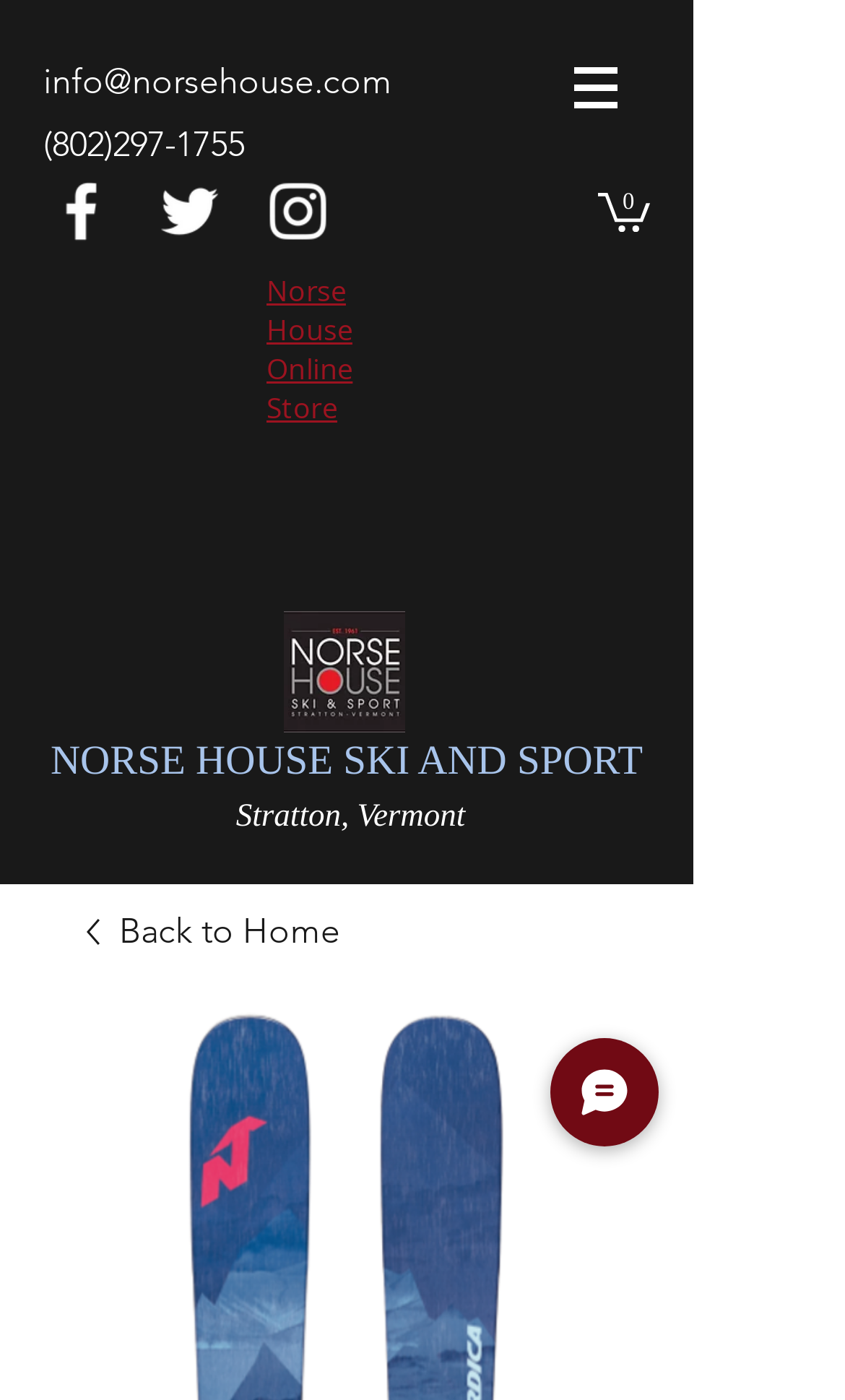How many social media links are there?
Please use the image to provide an in-depth answer to the question.

I looked at the social media section, which is usually denoted by a series of icons. I counted the number of links with images of social media platforms, and found three: Facebook, Twitter, and Instagram.